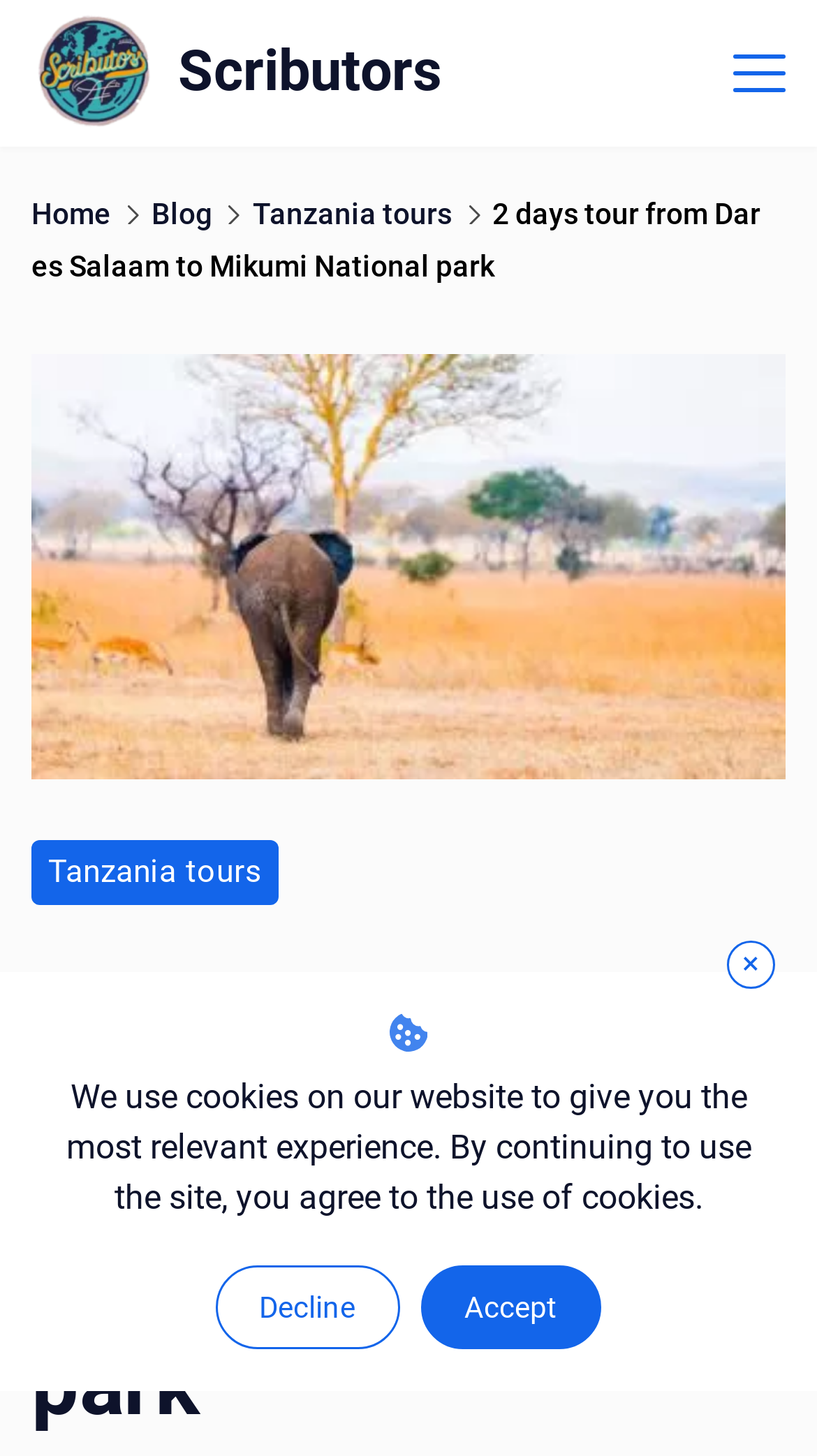Answer the following inquiry with a single word or phrase:
What is the starting point of the tour?

Dar es Salaam